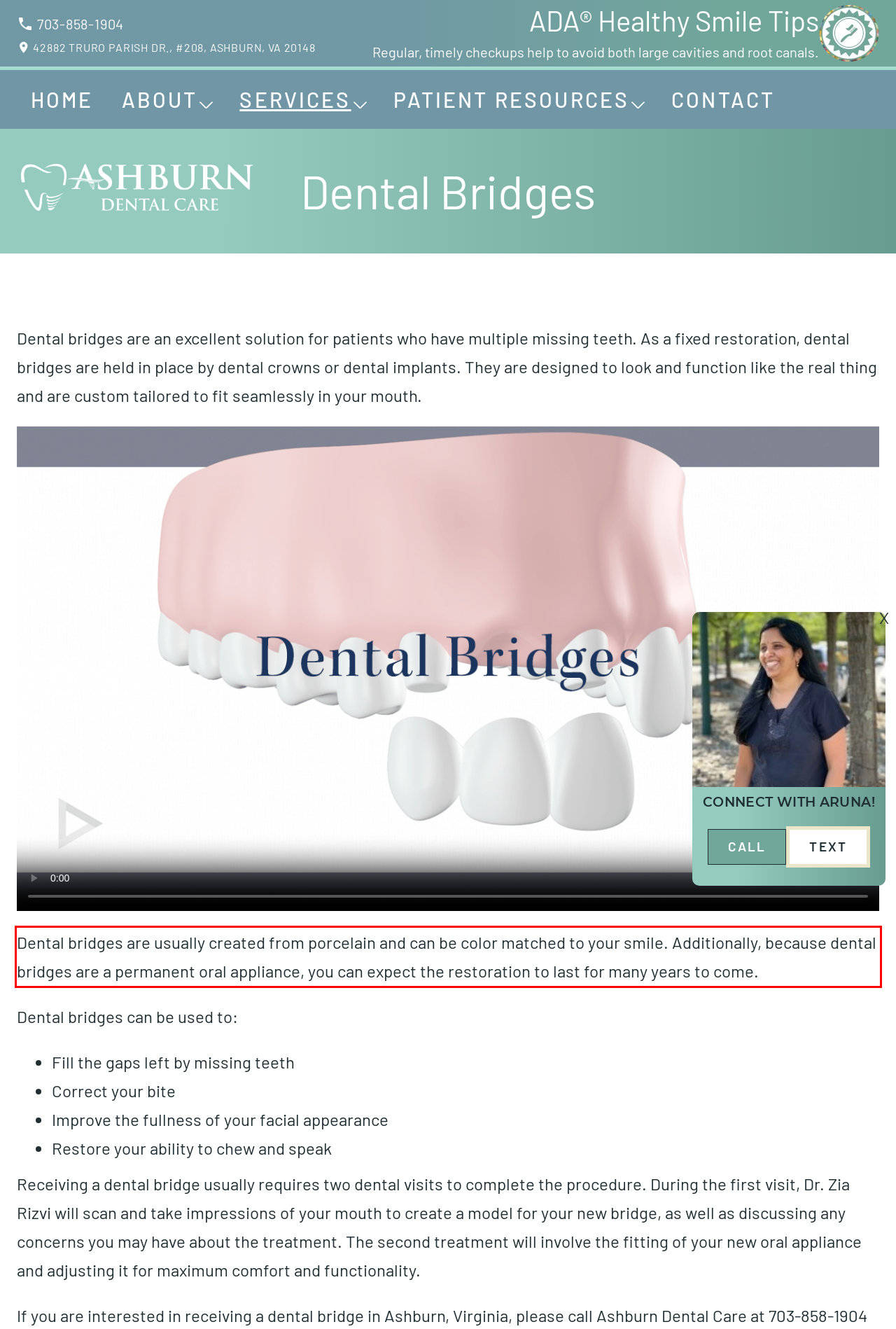You have a screenshot of a webpage with a red bounding box. Use OCR to generate the text contained within this red rectangle.

Dental bridges are usually created from porcelain and can be color matched to your smile. Additionally, because dental bridges are a permanent oral appliance, you can expect the restoration to last for many years to come.